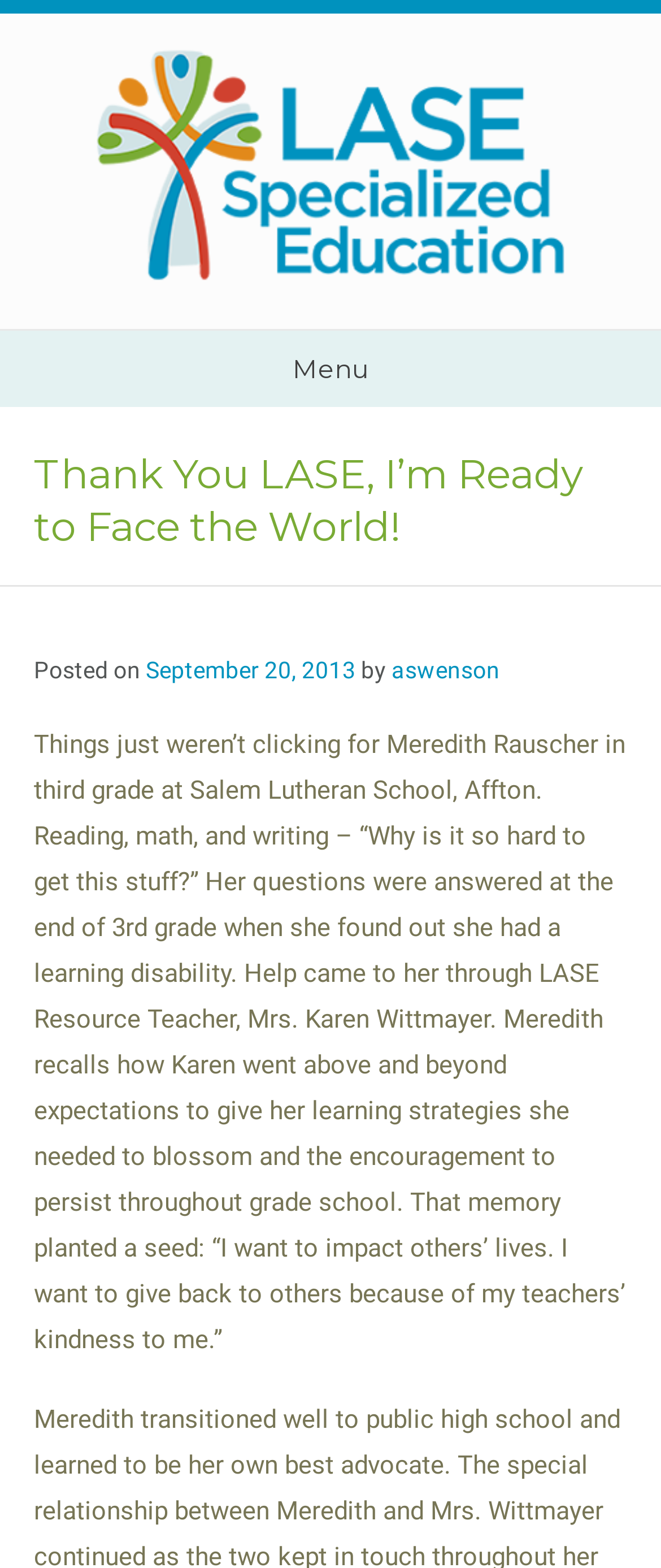Using the information in the image, give a detailed answer to the following question: What is the name of the school Meredith Rauscher attended?

The webpage mentions that Meredith Rauscher was in third grade at Salem Lutheran School, Affton, when she struggled with reading, math, and writing.